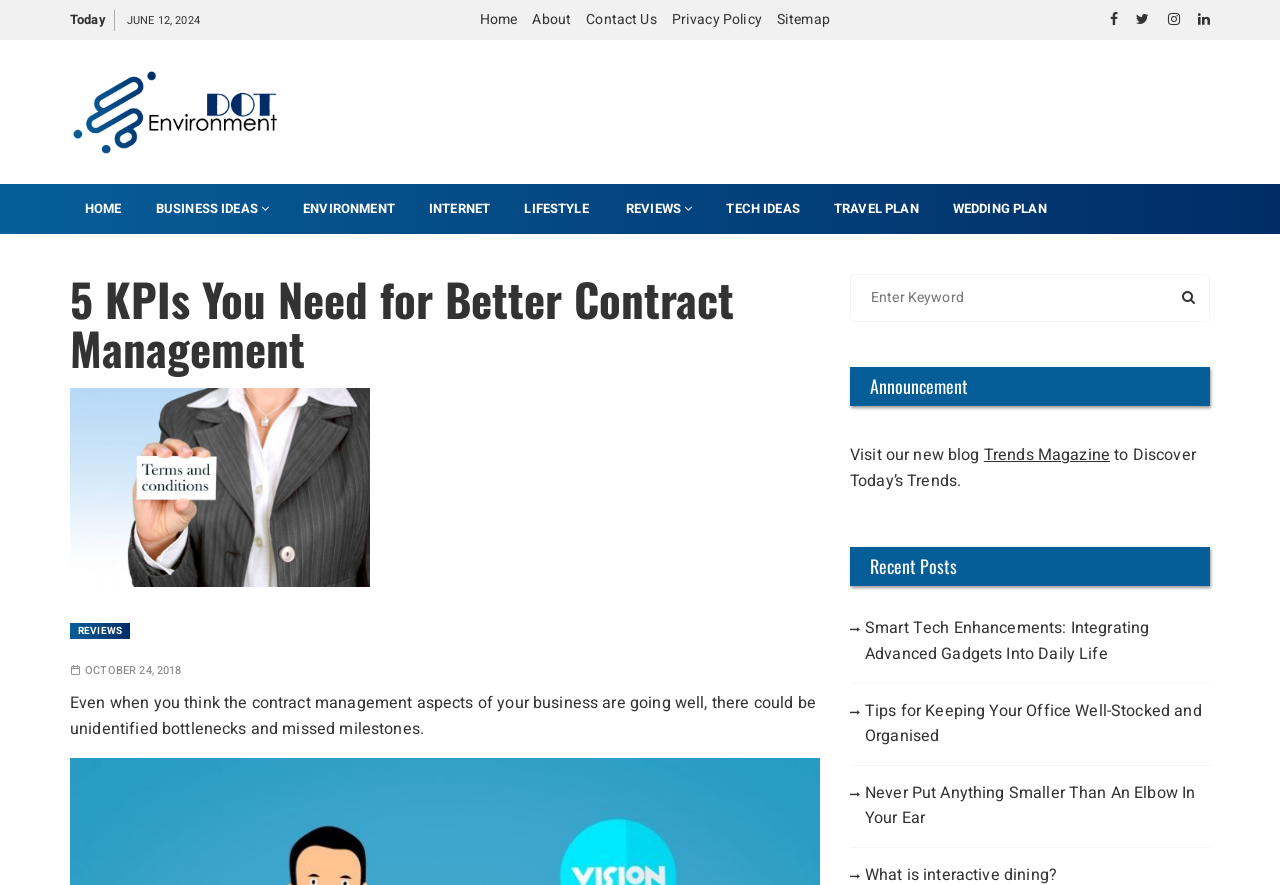Identify the bounding box for the UI element that is described as follows: "Wedding Plan".

[0.733, 0.207, 0.829, 0.264]